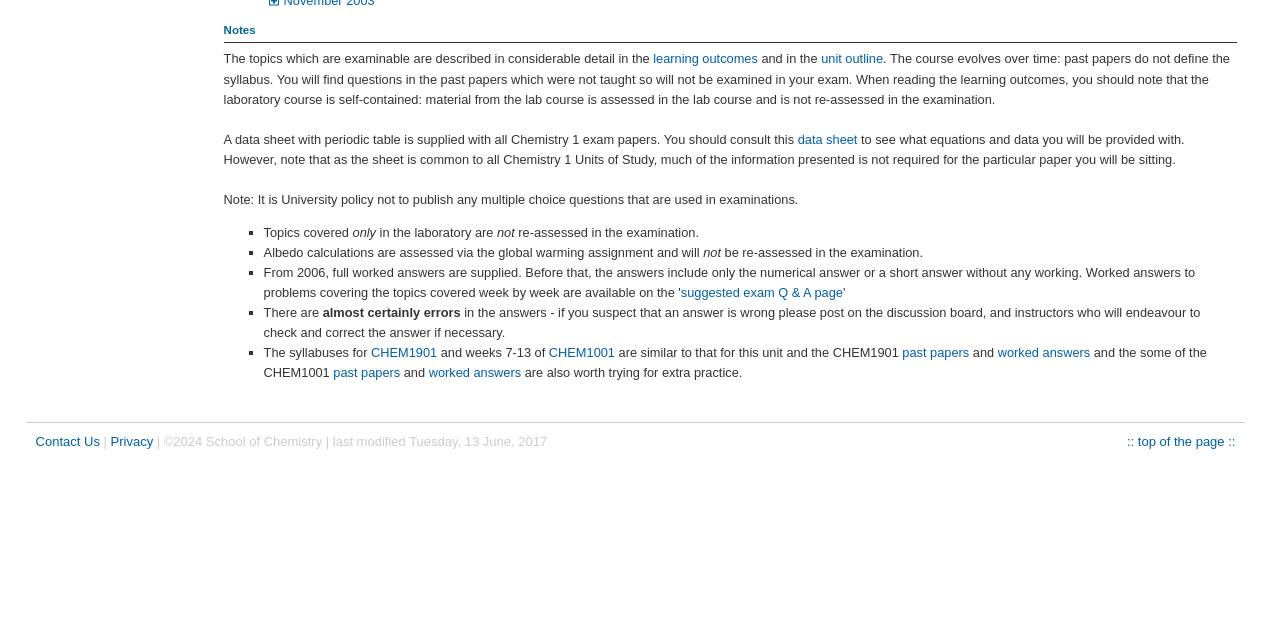Give the bounding box coordinates for the element described as: "data sheet".

[0.623, 0.206, 0.67, 0.229]